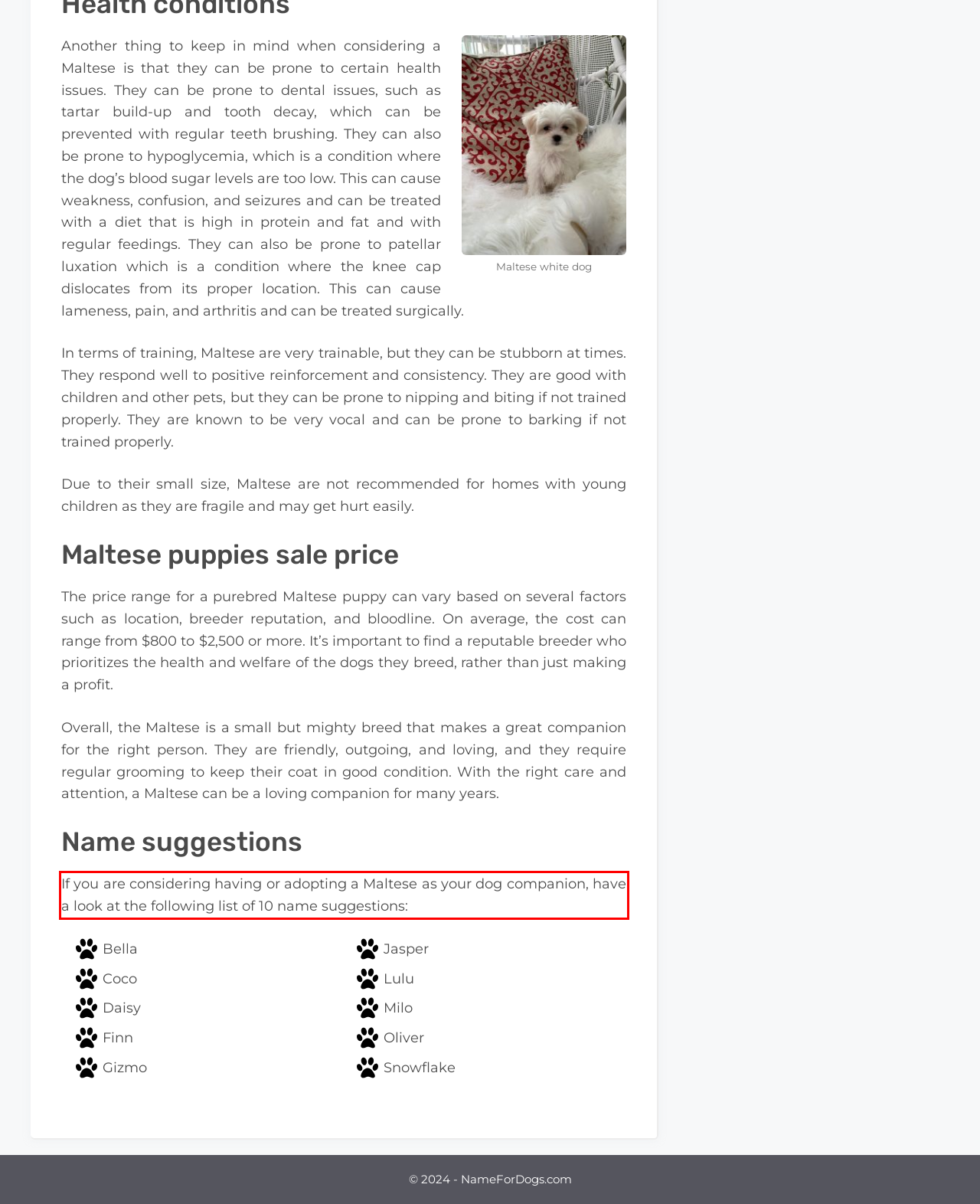Given the screenshot of a webpage, identify the red rectangle bounding box and recognize the text content inside it, generating the extracted text.

If you are considering having or adopting a Maltese as your dog companion, have a look at the following list of 10 name suggestions: